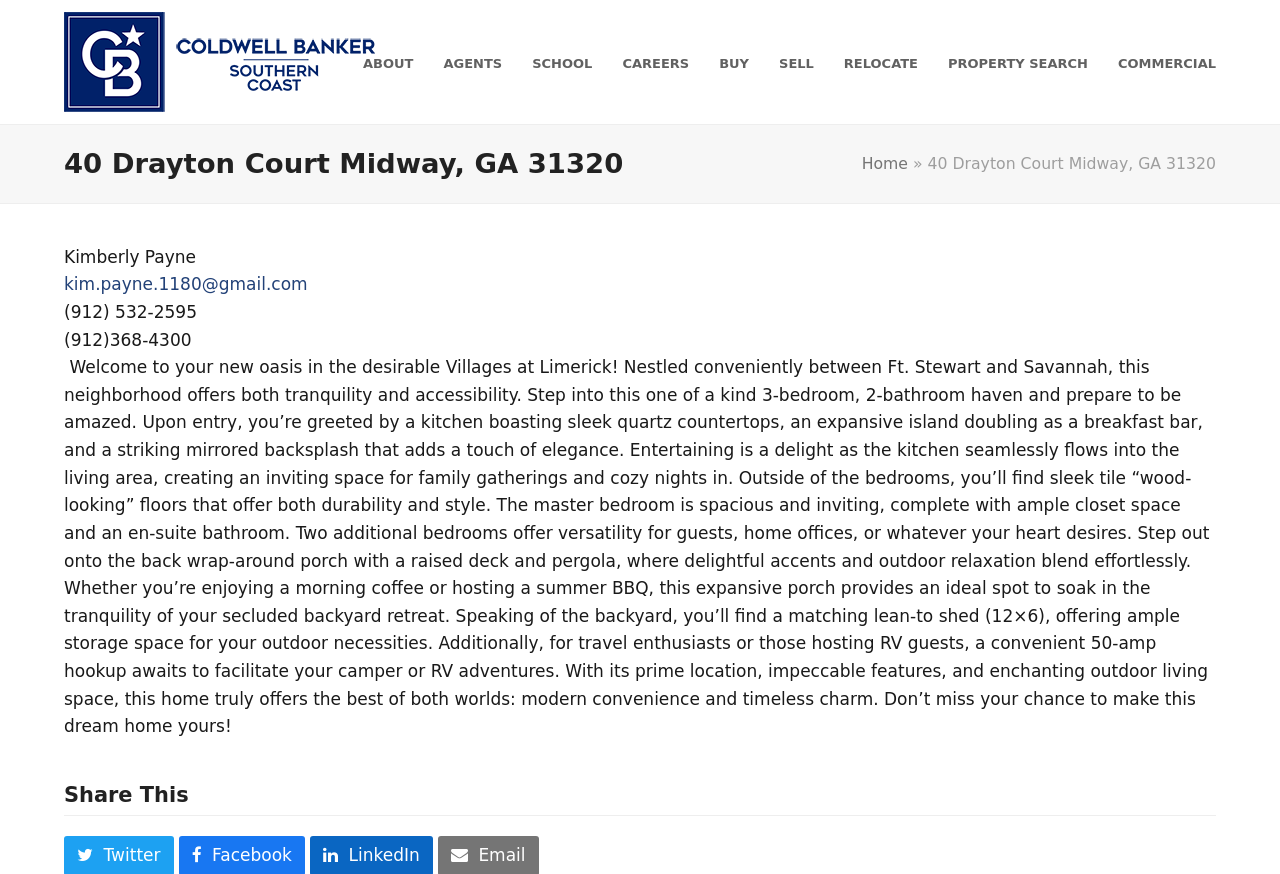What is the phone number of the real estate agent?
Please give a detailed and thorough answer to the question, covering all relevant points.

I found the answer by looking at the article section of the webpage, where I found a static text element with the phone number '(912) 532-2595'.